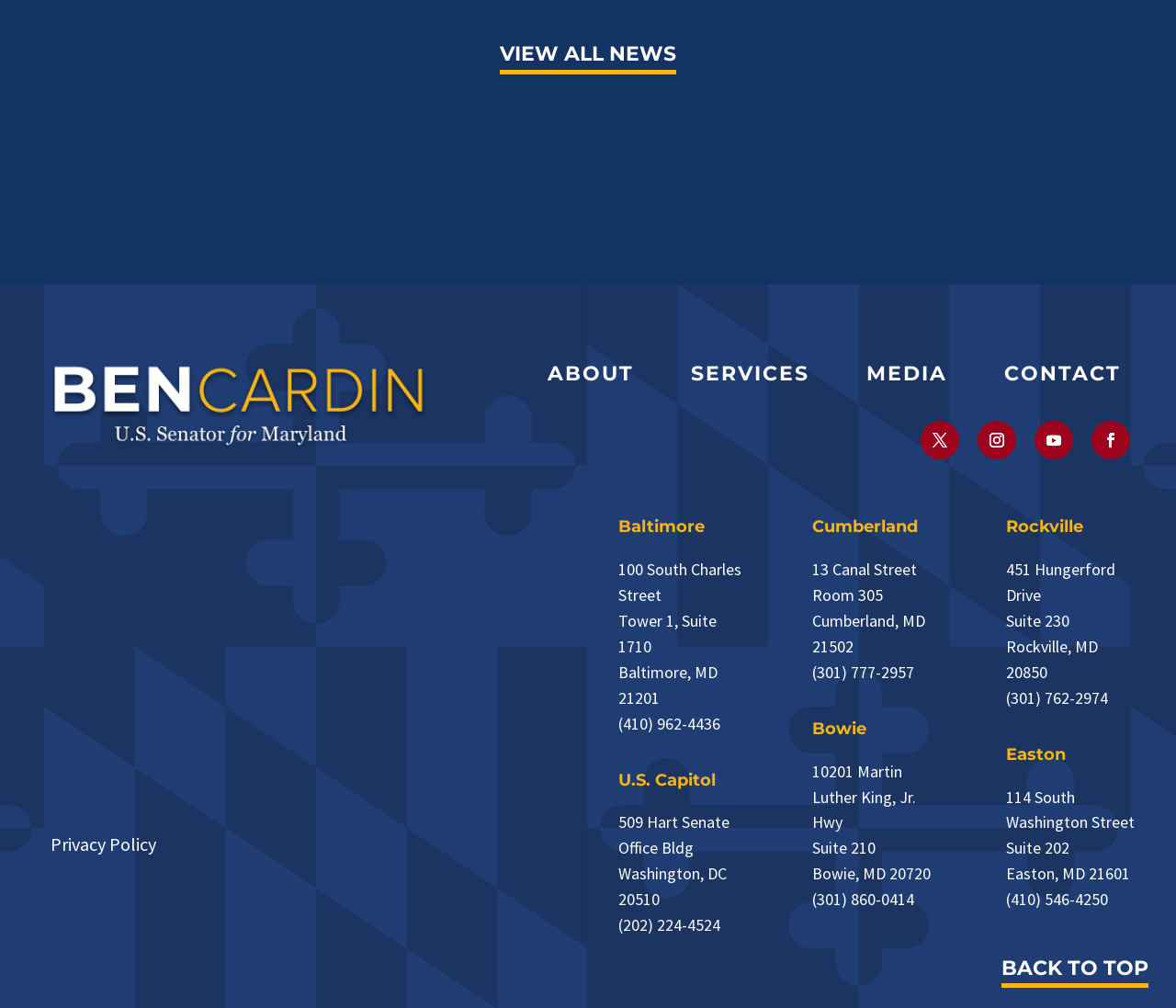Please indicate the bounding box coordinates of the element's region to be clicked to achieve the instruction: "Contact us". Provide the coordinates as four float numbers between 0 and 1, i.e., [left, top, right, bottom].

[0.854, 0.359, 0.953, 0.39]